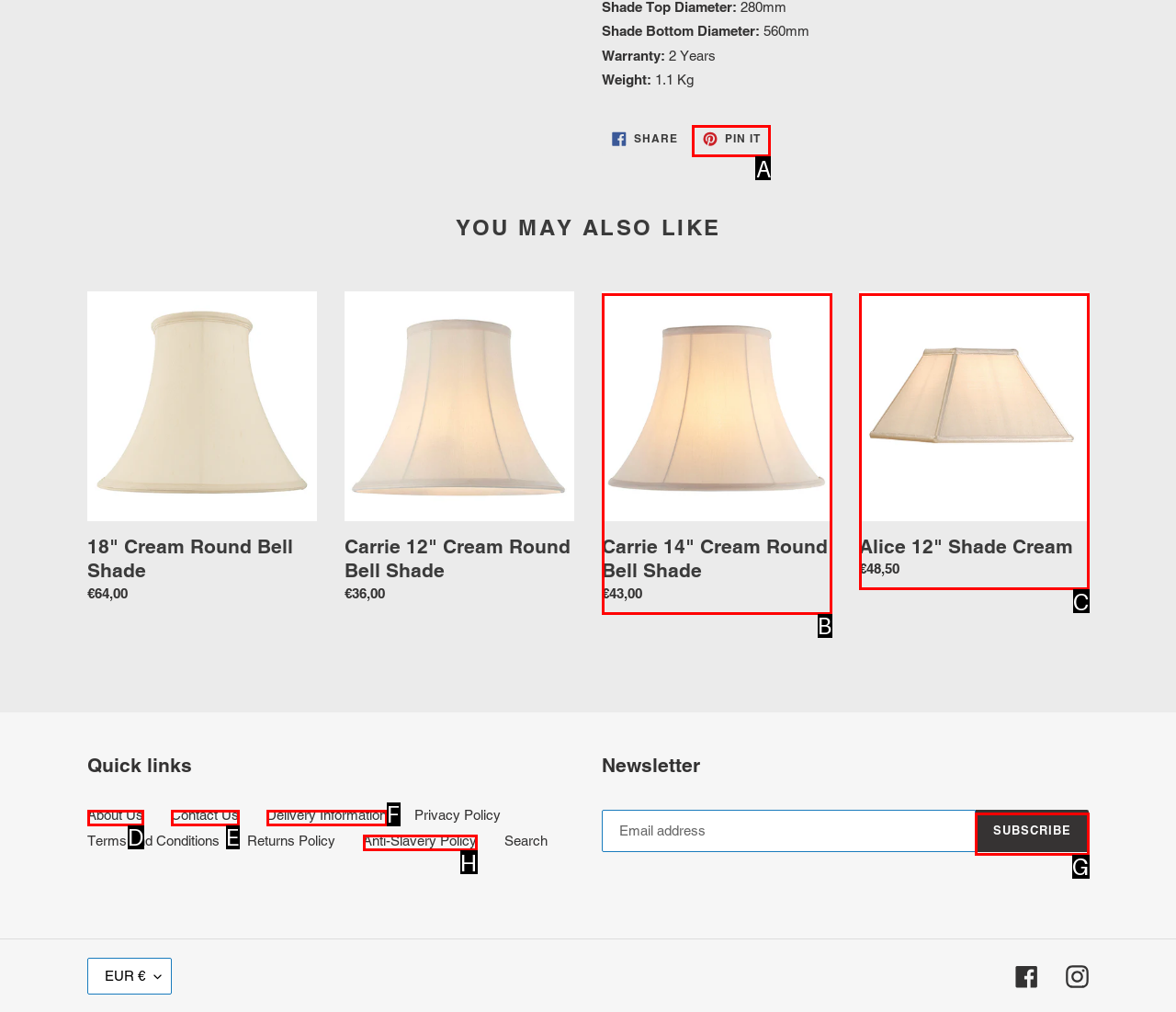From the options shown, which one fits the description: Alice 12" Shade Cream? Respond with the appropriate letter.

C